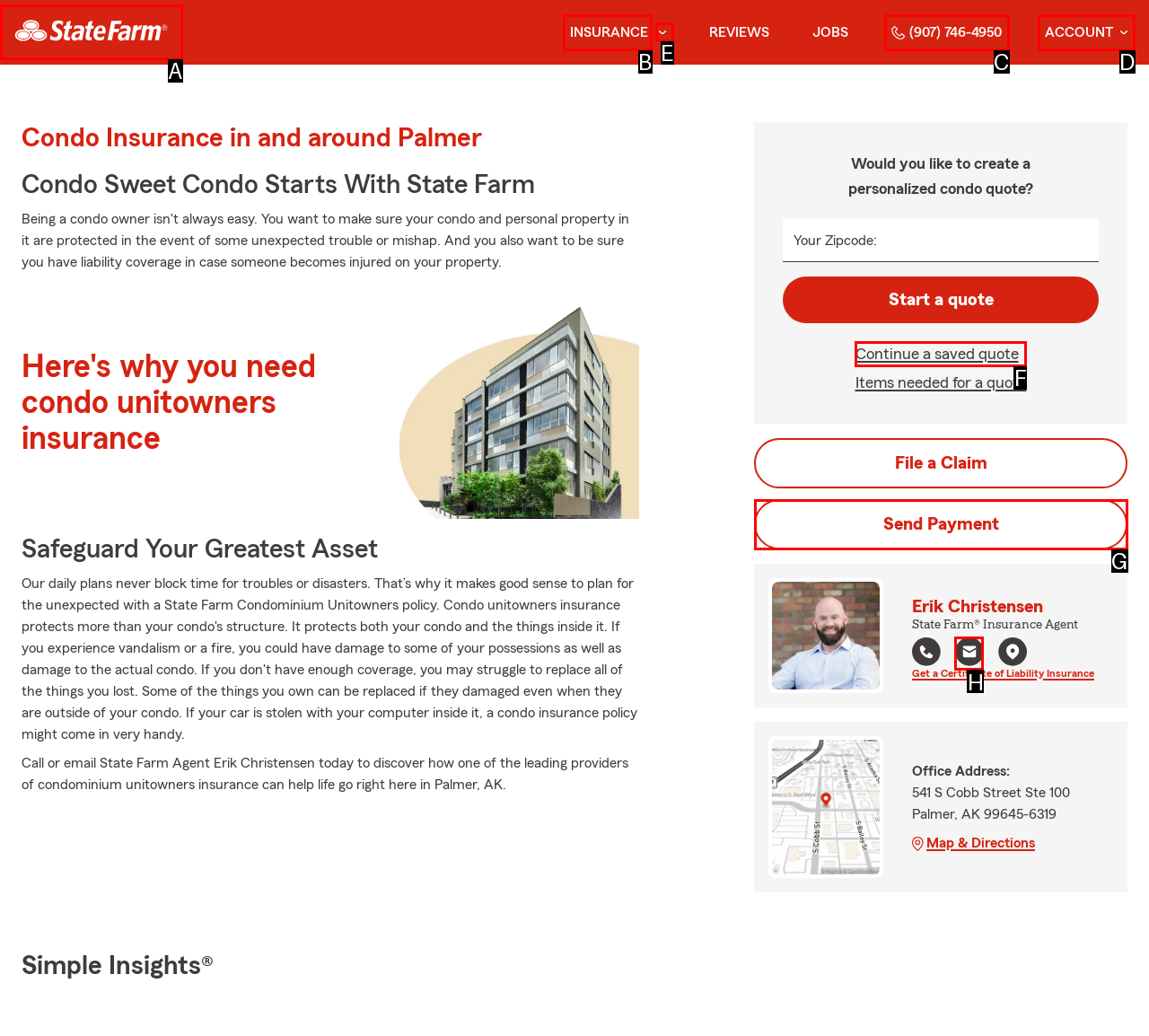Indicate the HTML element to be clicked to accomplish this task: Email the agent Respond using the letter of the correct option.

H